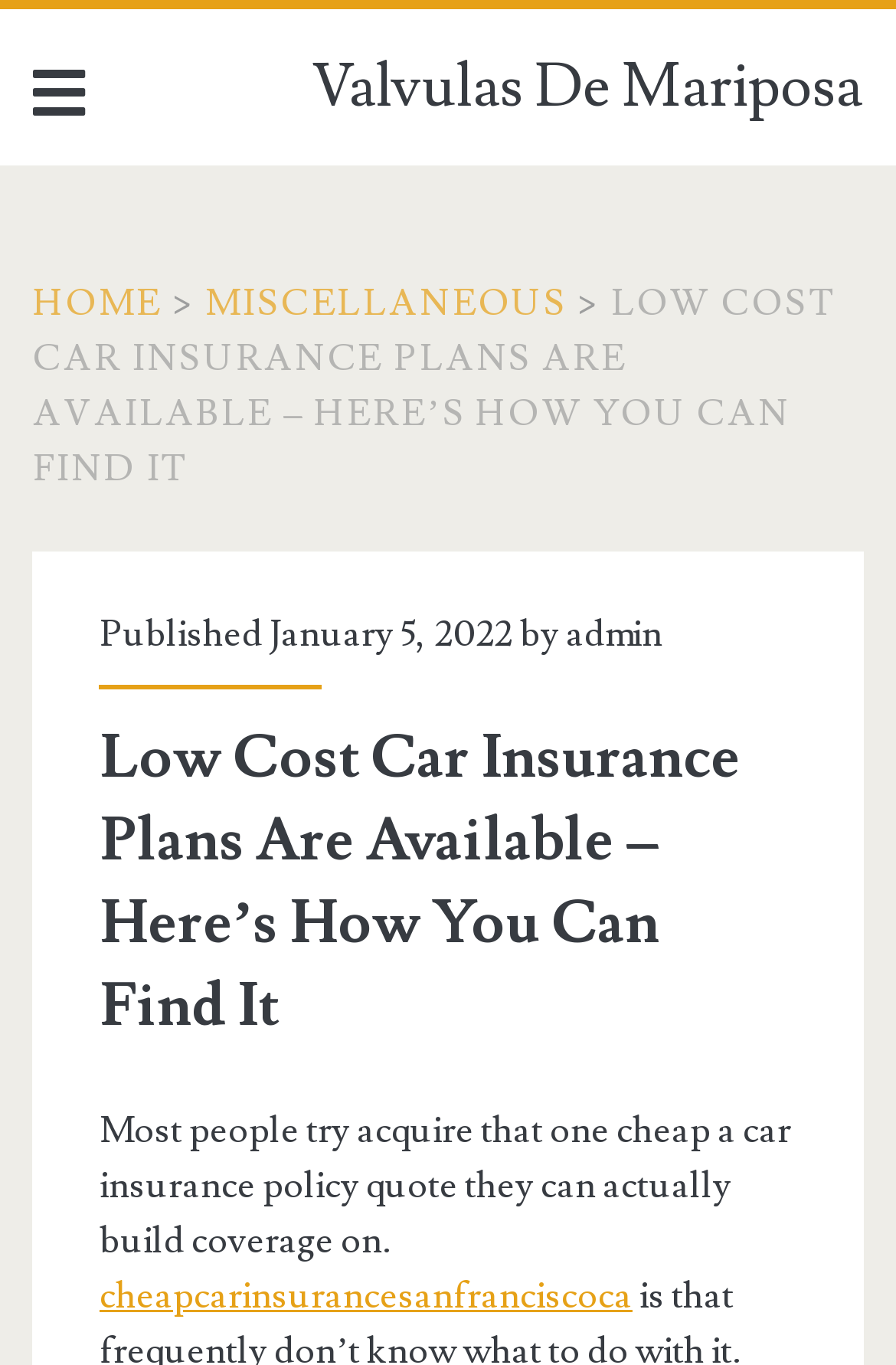How many paragraphs of text are in the article?
Refer to the screenshot and answer in one word or phrase.

2